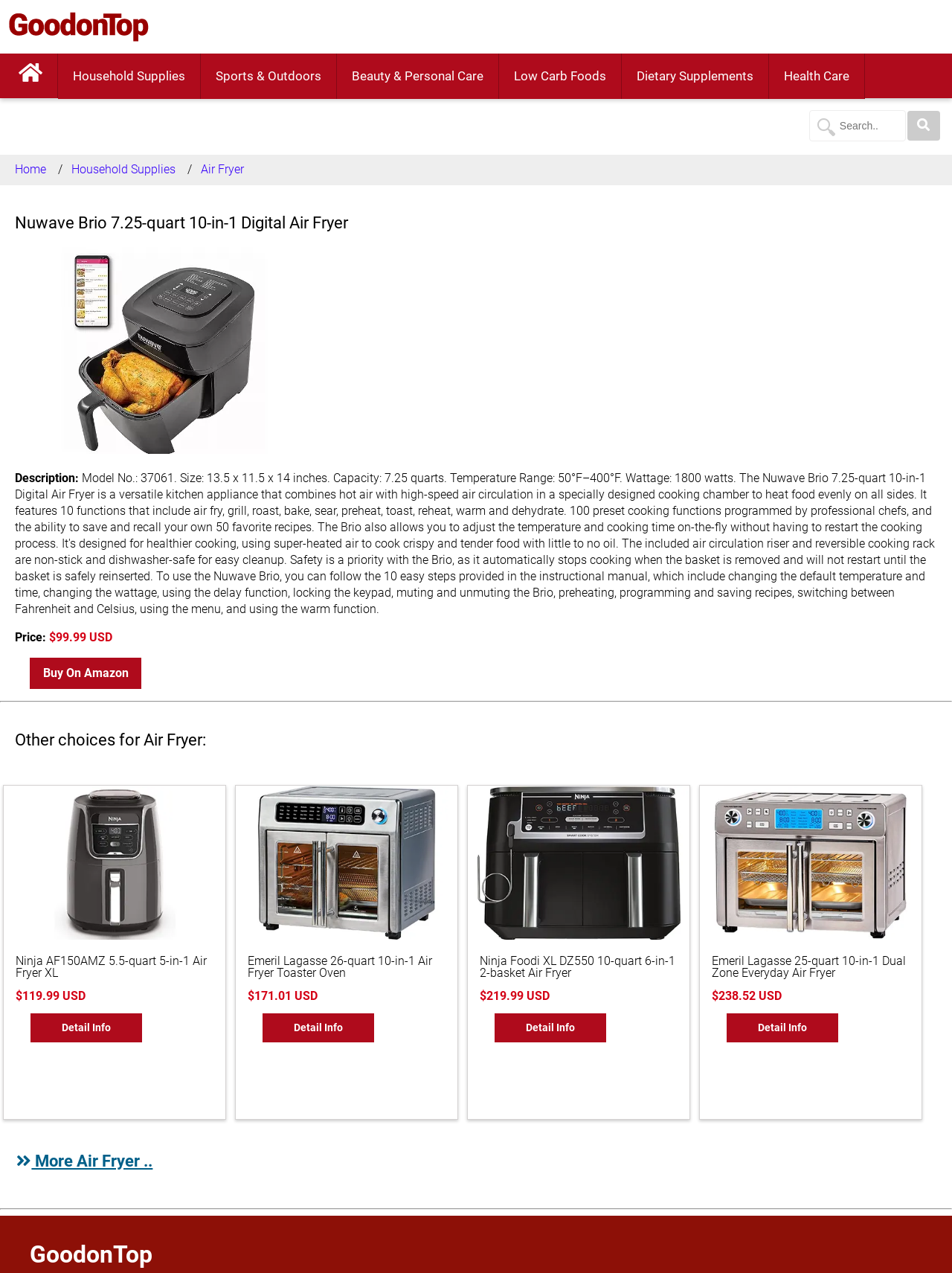Given the description "Beauty & Personal Care", determine the bounding box of the corresponding UI element.

[0.354, 0.042, 0.523, 0.078]